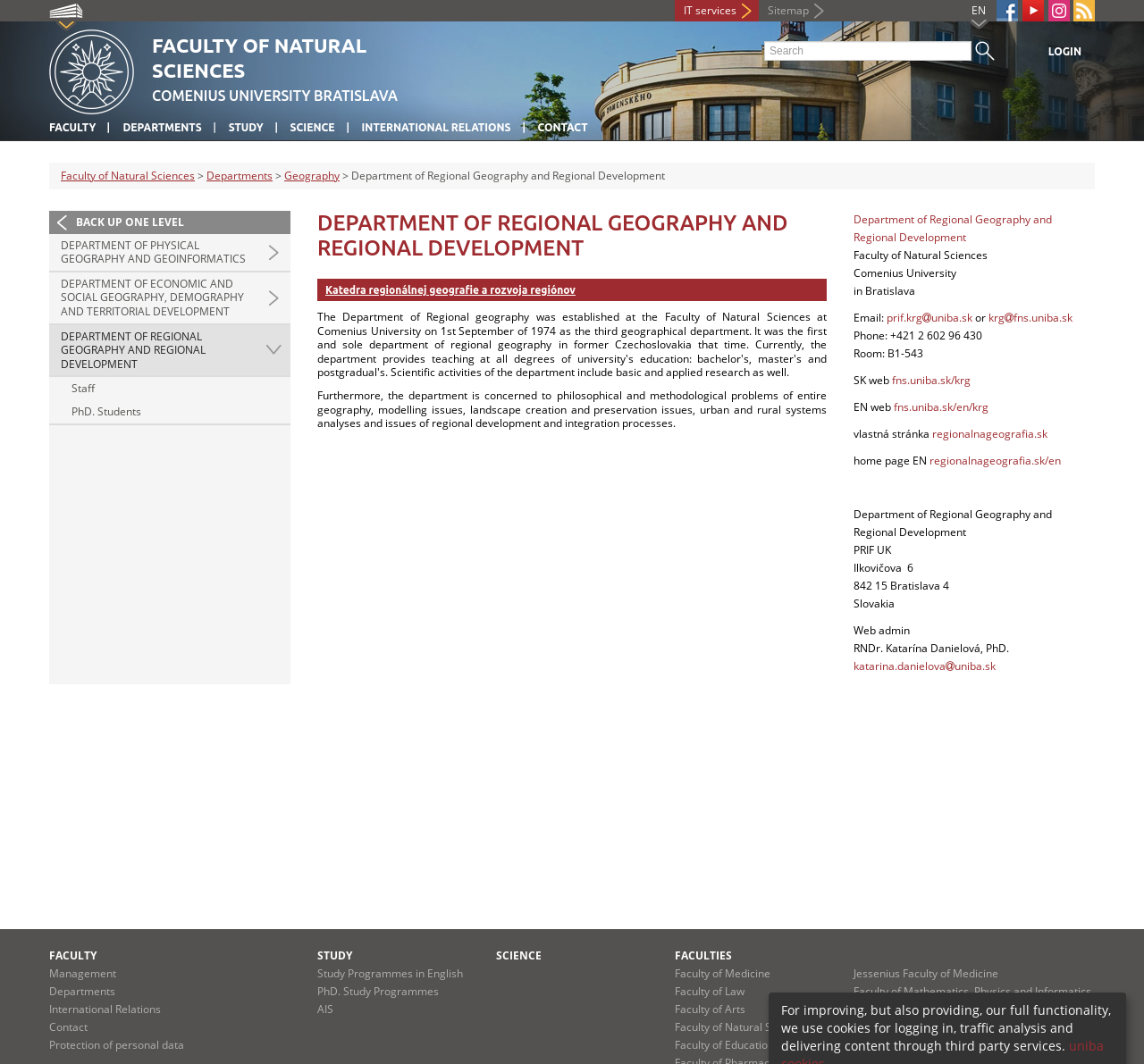Please predict the bounding box coordinates of the element's region where a click is necessary to complete the following instruction: "Search for something". The coordinates should be represented by four float numbers between 0 and 1, i.e., [left, top, right, bottom].

[0.668, 0.039, 0.849, 0.057]